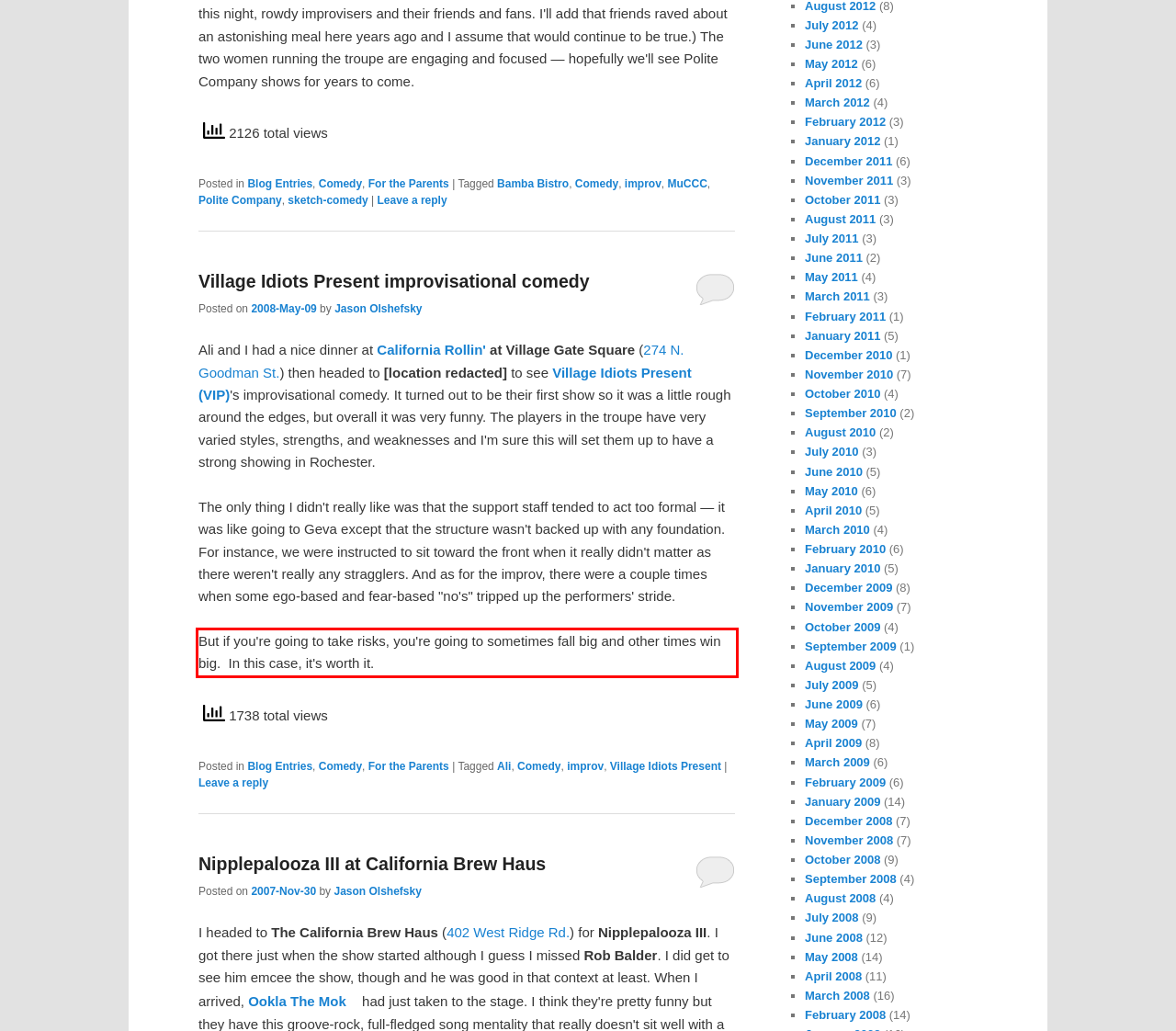With the provided screenshot of a webpage, locate the red bounding box and perform OCR to extract the text content inside it.

But if you're going to take risks, you're going to sometimes fall big and other times win big. In this case, it's worth it.